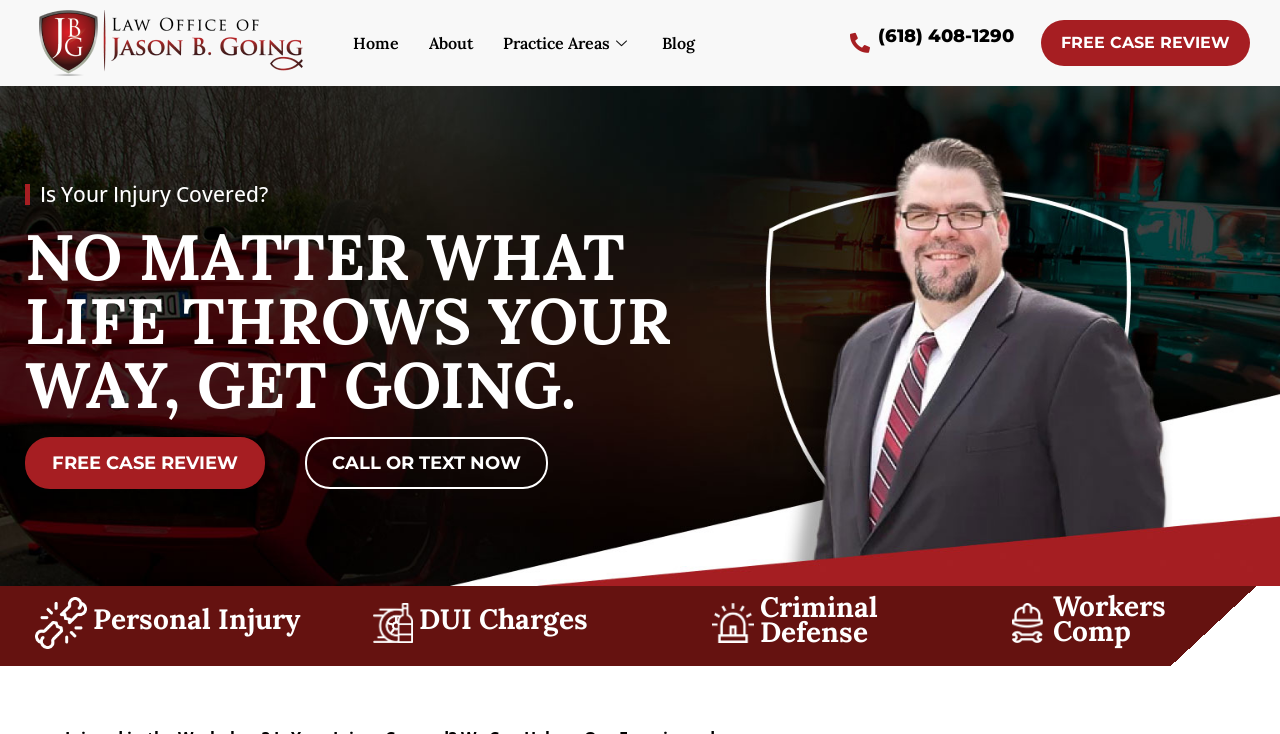How many navigation links are at the top of the webpage?
Provide a detailed answer to the question, using the image to inform your response.

I found the navigation links by looking at the link elements with the texts 'Home', 'About', 'Practice Areas', and 'Blog' which are located at the top of the webpage.